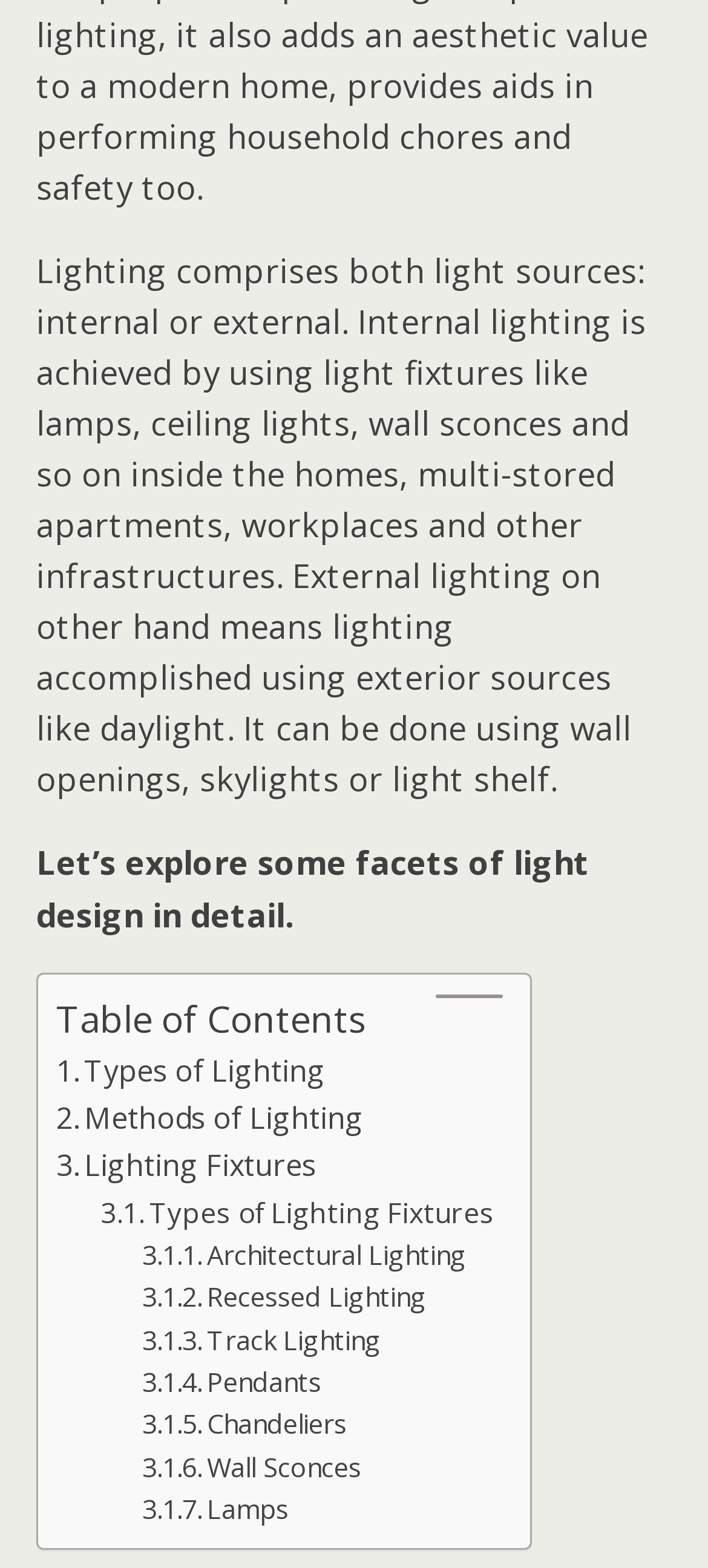Identify the bounding box for the UI element that is described as follows: "Lamps".

[0.201, 0.949, 0.408, 0.976]